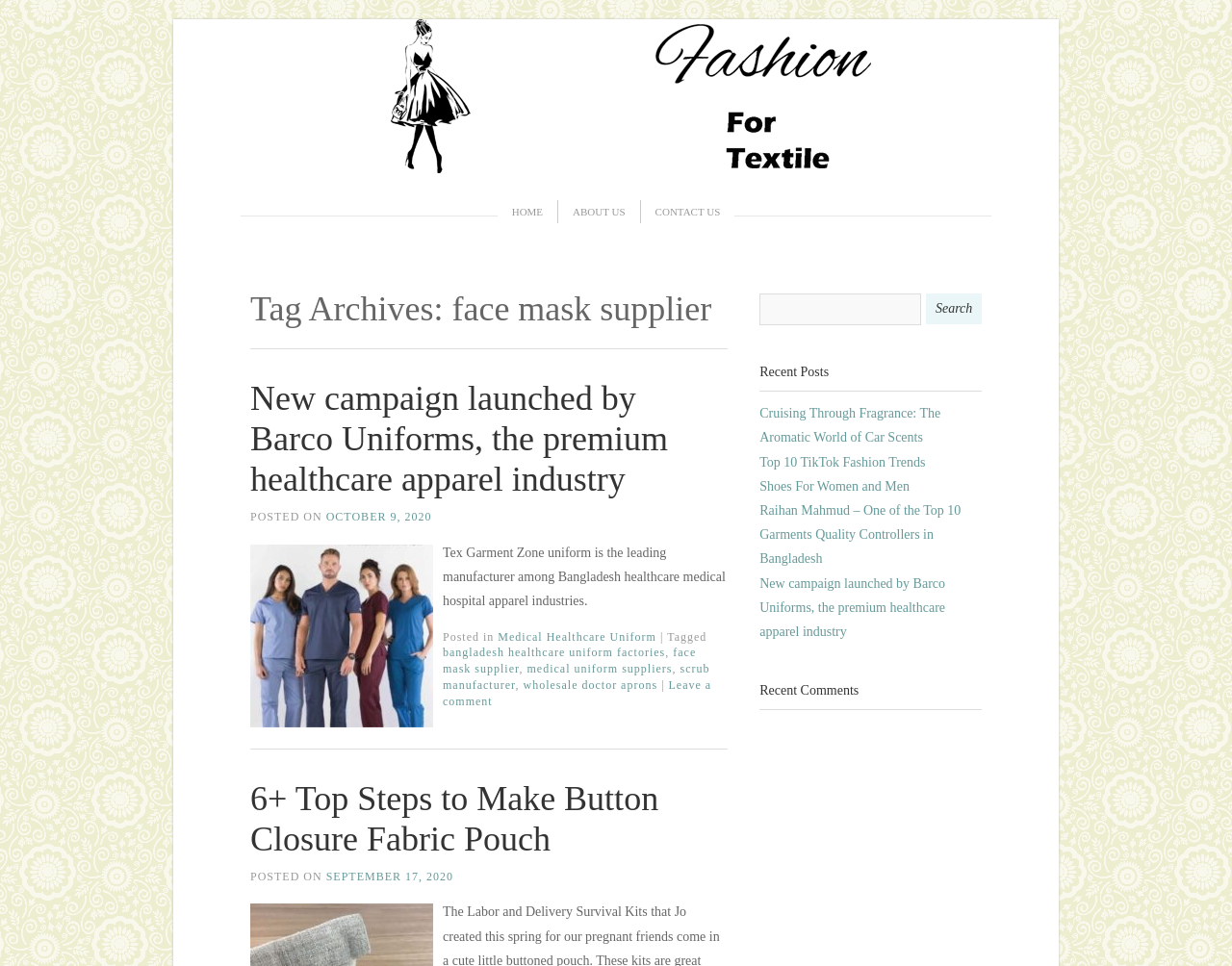Provide a thorough and detailed response to the question by examining the image: 
What is the name of the blogger?

The answer can be found in the heading element with the text 'My name is Adam Paul, one blogger. Guest post is accepted upon approval.' which is located at the top of the webpage.